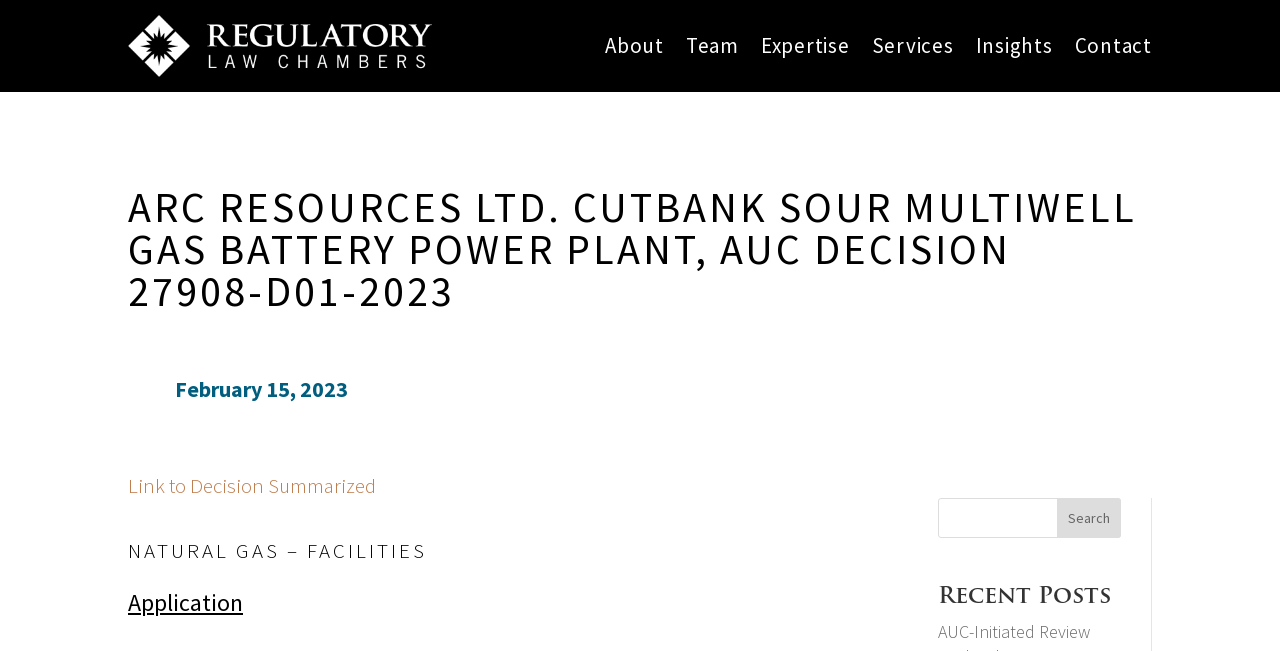Please specify the bounding box coordinates of the clickable region necessary for completing the following instruction: "Check the time of Tristan's post". The coordinates must consist of four float numbers between 0 and 1, i.e., [left, top, right, bottom].

None